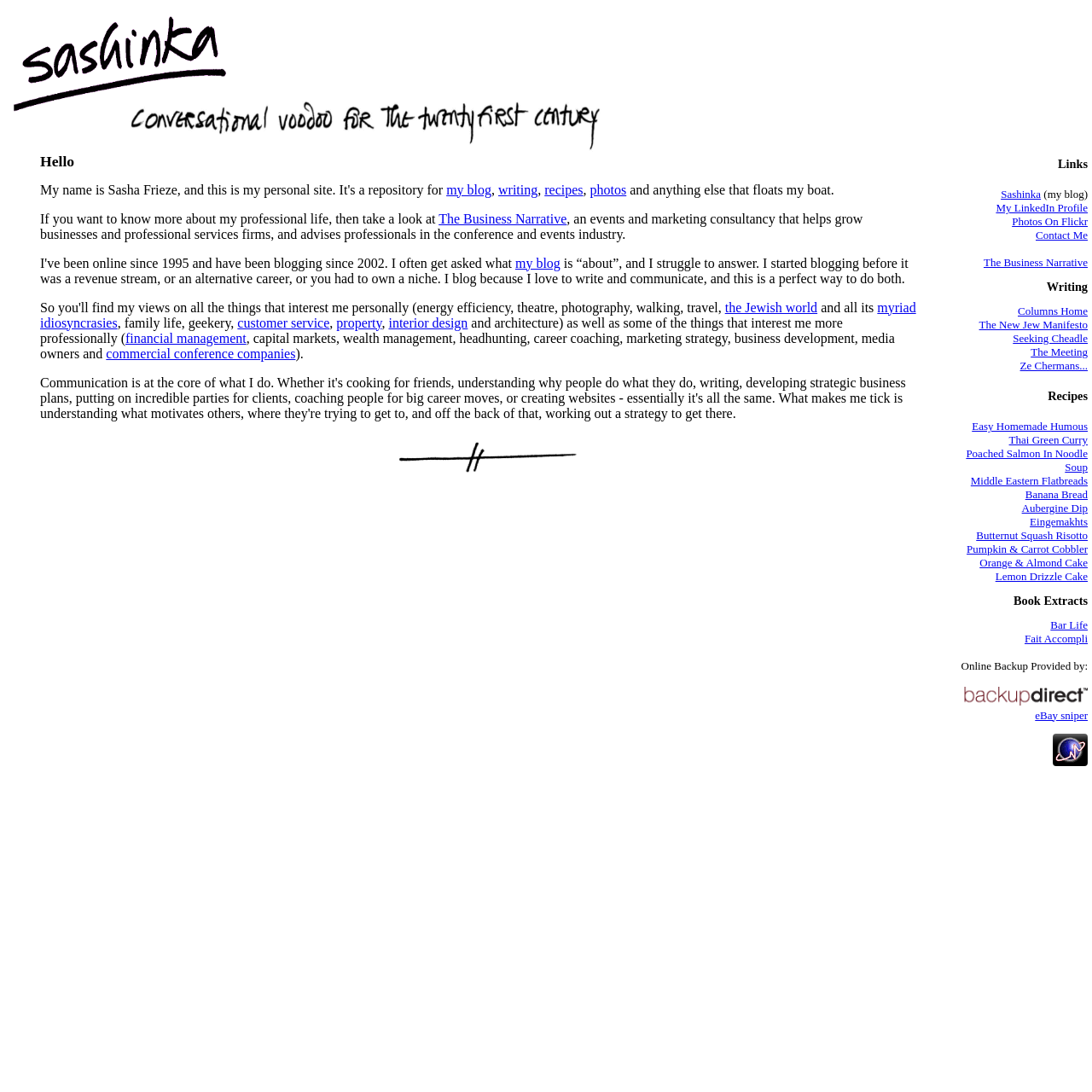Identify the bounding box for the UI element described as: "Orange & Almond Cake". Ensure the coordinates are four float numbers between 0 and 1, formatted as [left, top, right, bottom].

[0.897, 0.509, 0.996, 0.521]